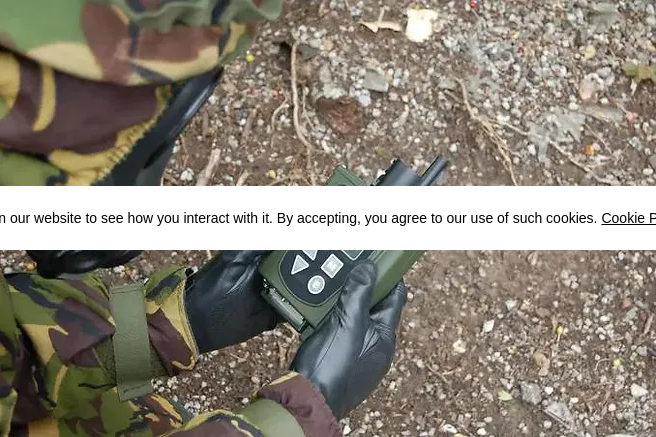Deliver an in-depth description of the image, highlighting major points.

The image depicts a soldier in a military uniform, wearing tactical gloves, carefully operating a green handheld device. This device appears to be a next-generation chemical sensor, part of the UK Ministry of Defence's initiative to enhance detection capabilities for toxic substances. The backdrop consists of gravel and dirt, suggesting an outdoor testing or operational environment. 

This context is significant as the soldier is engaging with technology that aims to ensure safety for both defence personnel and civilians, highlighting the importance of advanced chemical detection in military operations. The text within the image relates to user interactions on a website, underscoring the ongoing integration of technological advancements and user engagement with information relevant to health and safety protocols in defence.